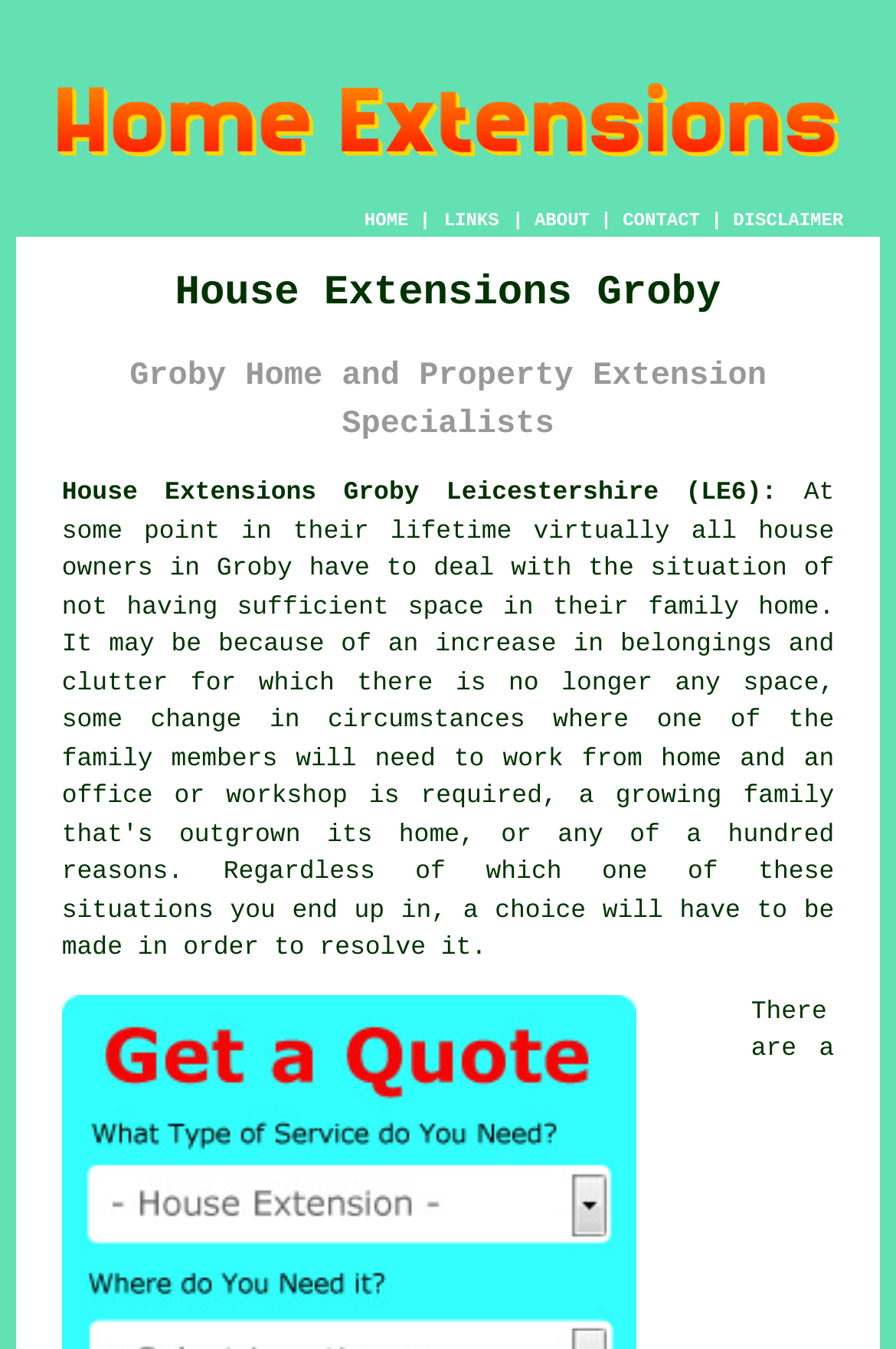Specify the bounding box coordinates (top-left x, top-left y, bottom-right x, bottom-right y) of the UI element in the screenshot that matches this description: ABOUT

[0.597, 0.156, 0.658, 0.171]